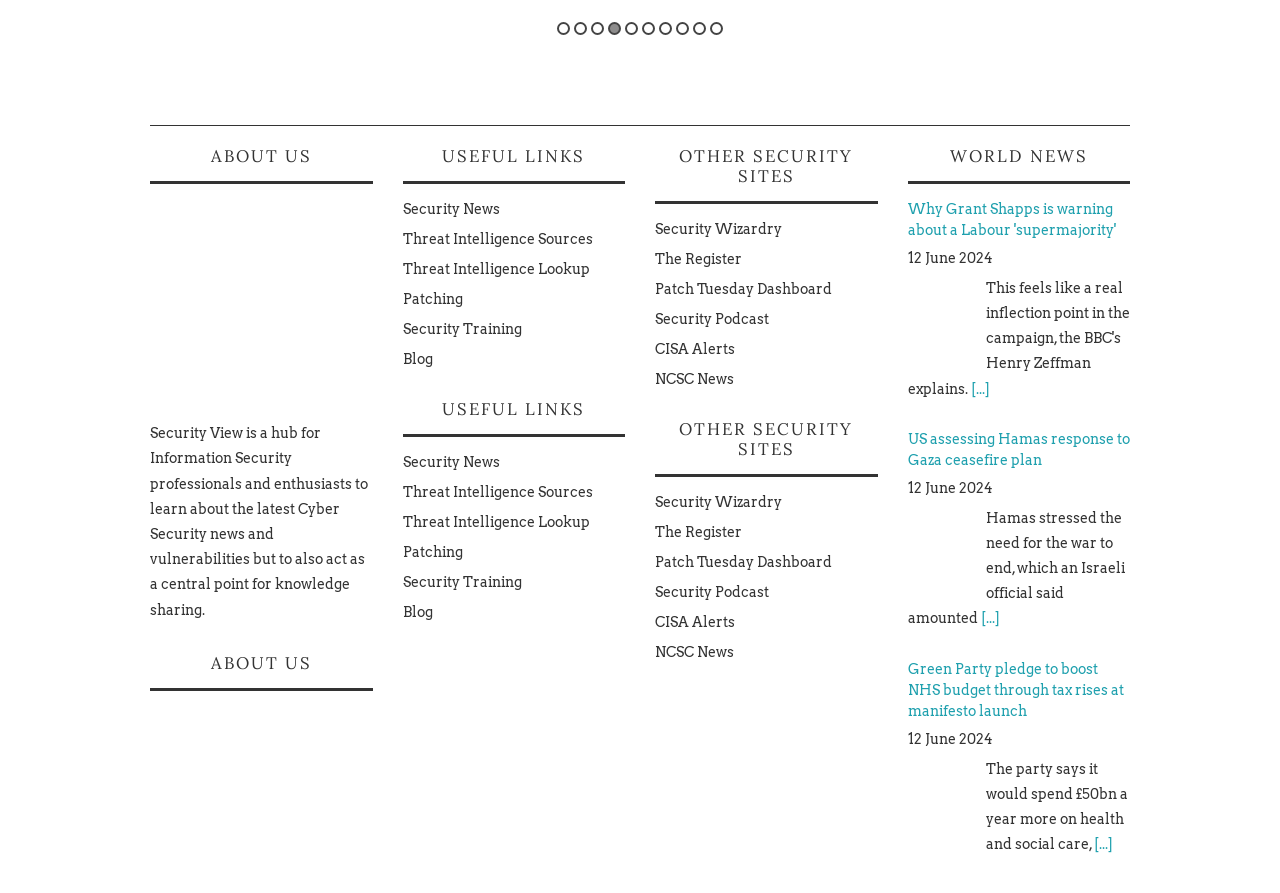Identify the bounding box coordinates for the element that needs to be clicked to fulfill this instruction: "Check the 'OTHER SECURITY SITES' section". Provide the coordinates in the format of four float numbers between 0 and 1: [left, top, right, bottom].

[0.512, 0.163, 0.686, 0.228]